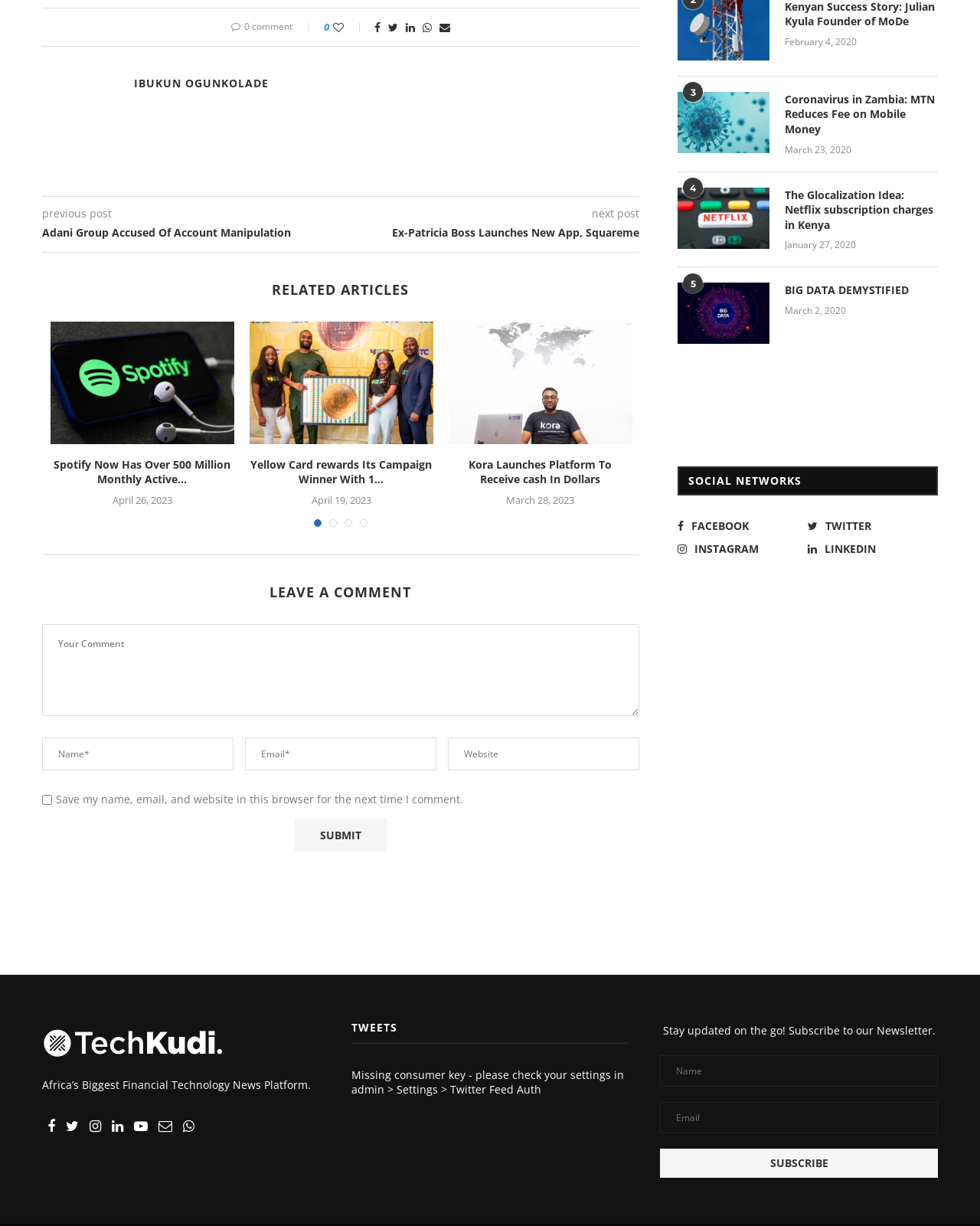Please answer the following question using a single word or phrase: 
What is the topic of the 'RELATED ARTICLES' section?

Technology